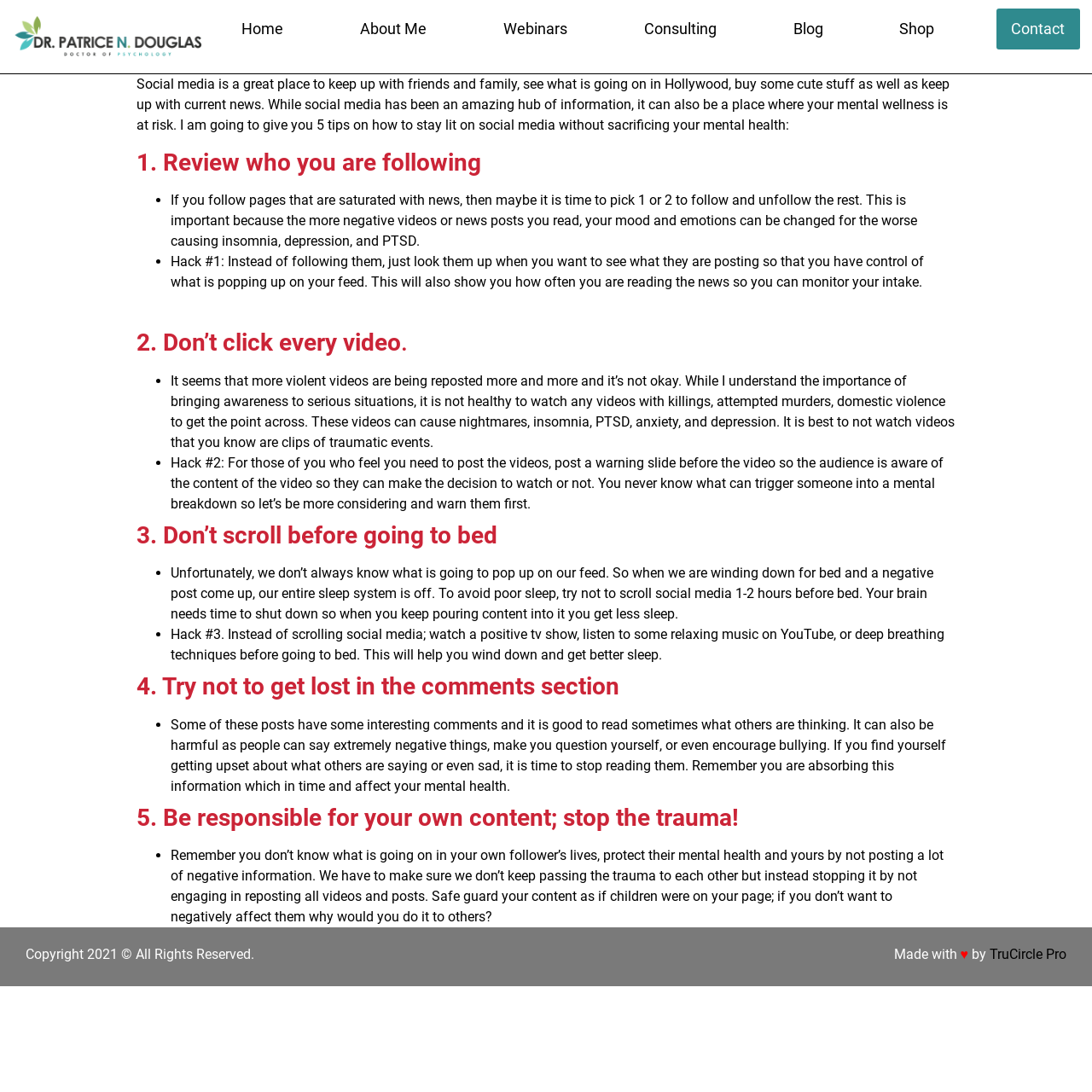What is the purpose of the 5 tips on this webpage?
Answer briefly with a single word or phrase based on the image.

Protect mental wellness on social media